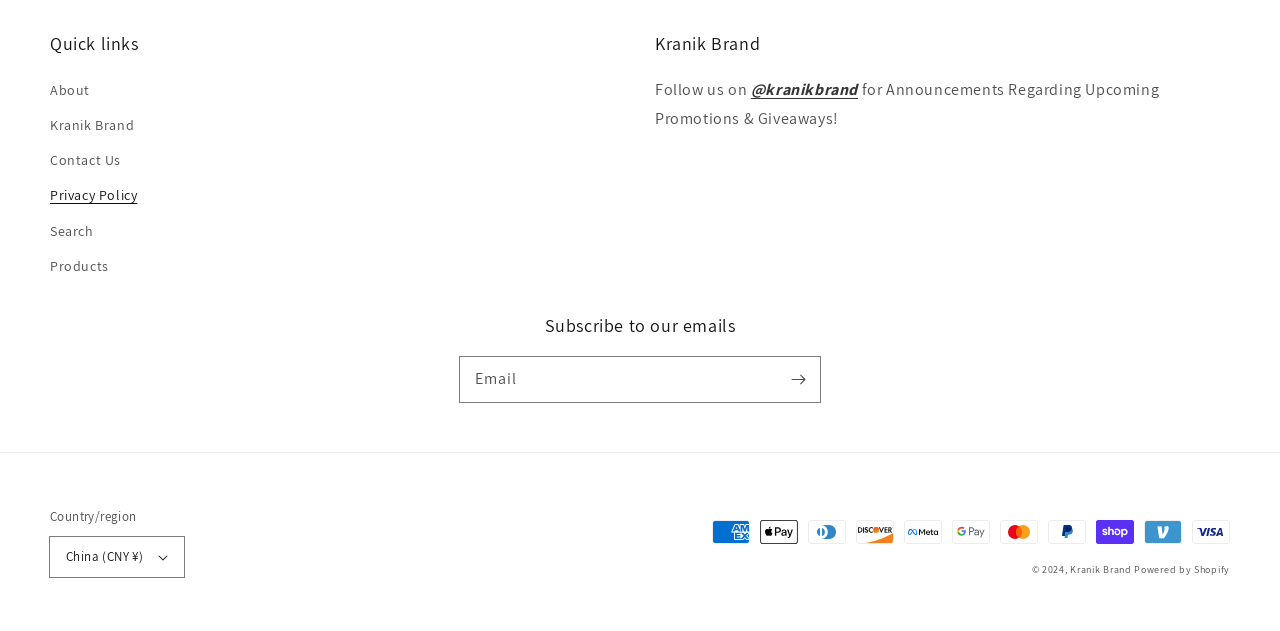What is the purpose of the textbox with the label 'Email'?
Please answer the question with as much detail as possible using the screenshot.

The textbox with the label 'Email' is used to input an email address, and it is required for subscription, as indicated by the 'required: True' attribute. This is part of the 'Subscribe to our emails' section, which suggests that the purpose of this textbox is to subscribe to the website's emails.